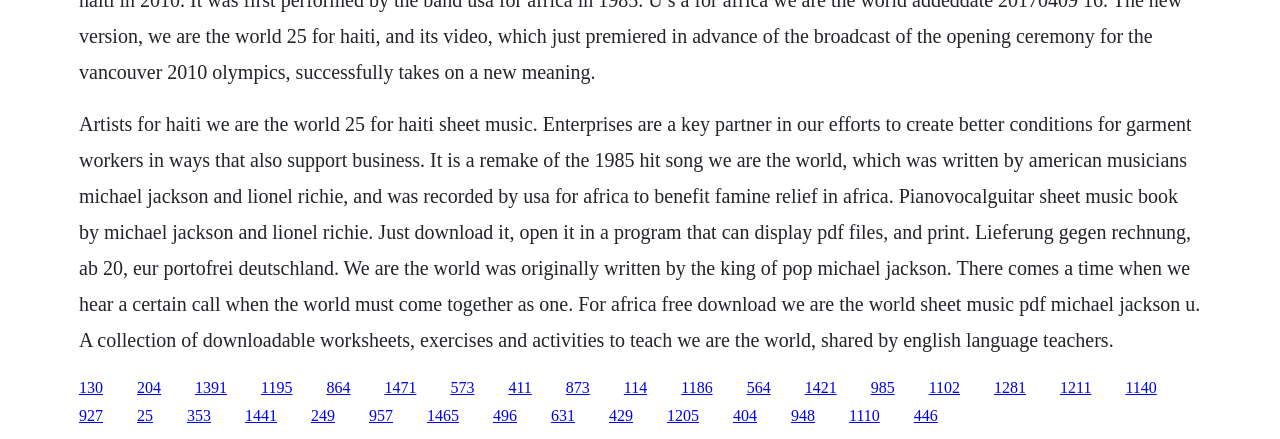Can you show the bounding box coordinates of the region to click on to complete the task described in the instruction: "Click the link to download We Are the World sheet music PDF"?

[0.062, 0.862, 0.08, 0.901]